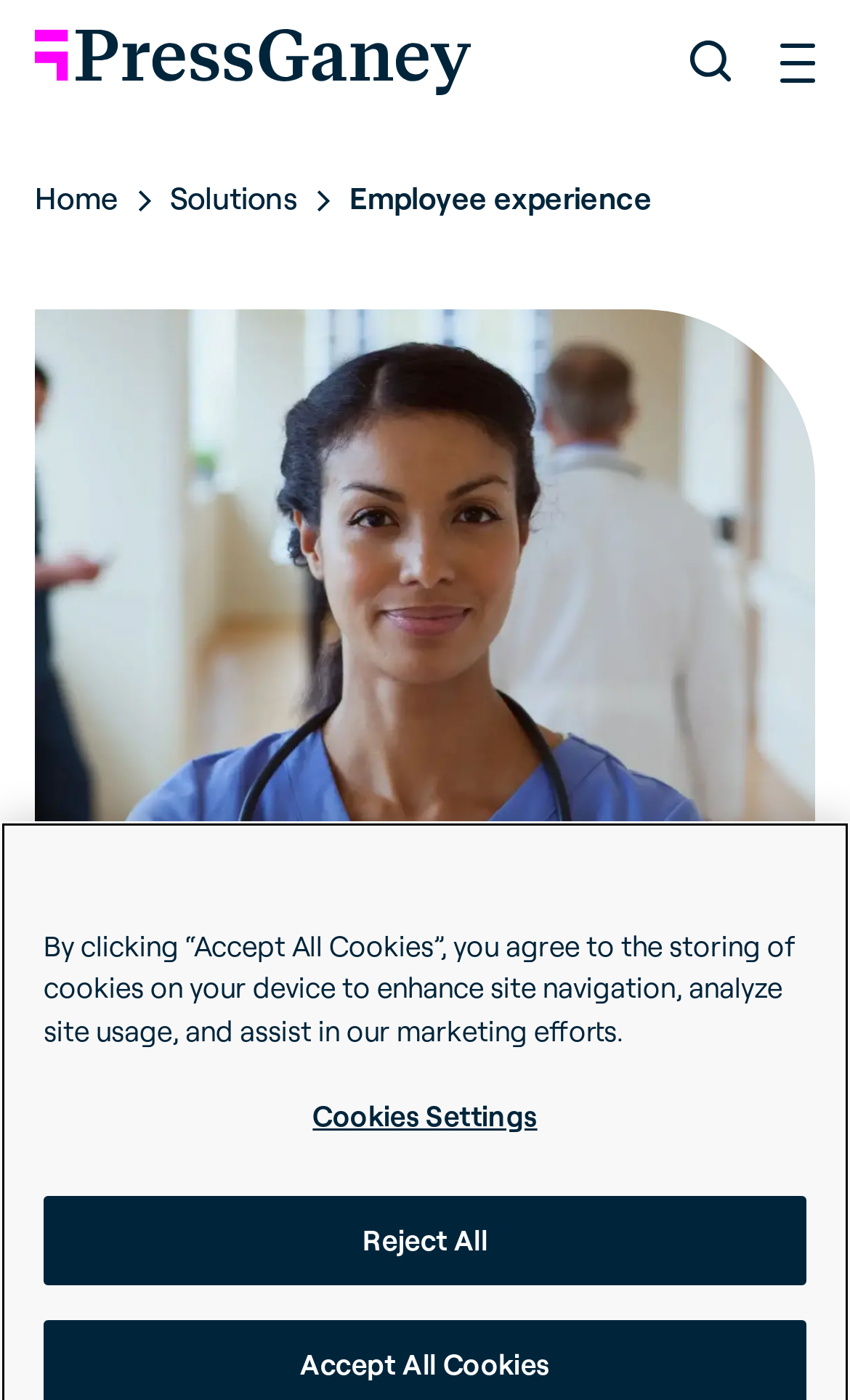Use a single word or phrase to answer the question:
What is the purpose of the button on the top-right corner?

Search